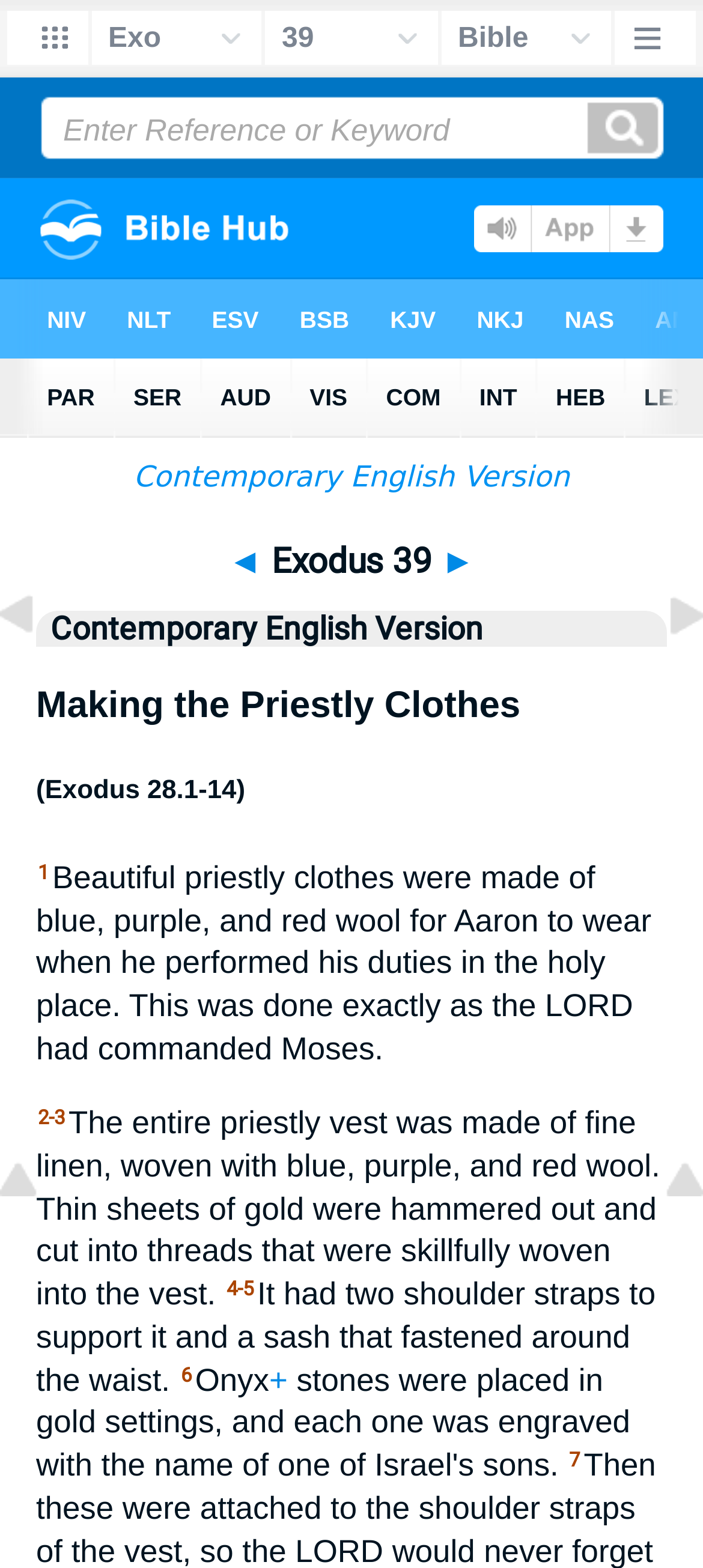What is the previous chapter?
Please provide a full and detailed response to the question.

The previous chapter is Exodus 38, which is indicated by the link 'Exodus 38' located at the top left of the page, along with an image of the same name.